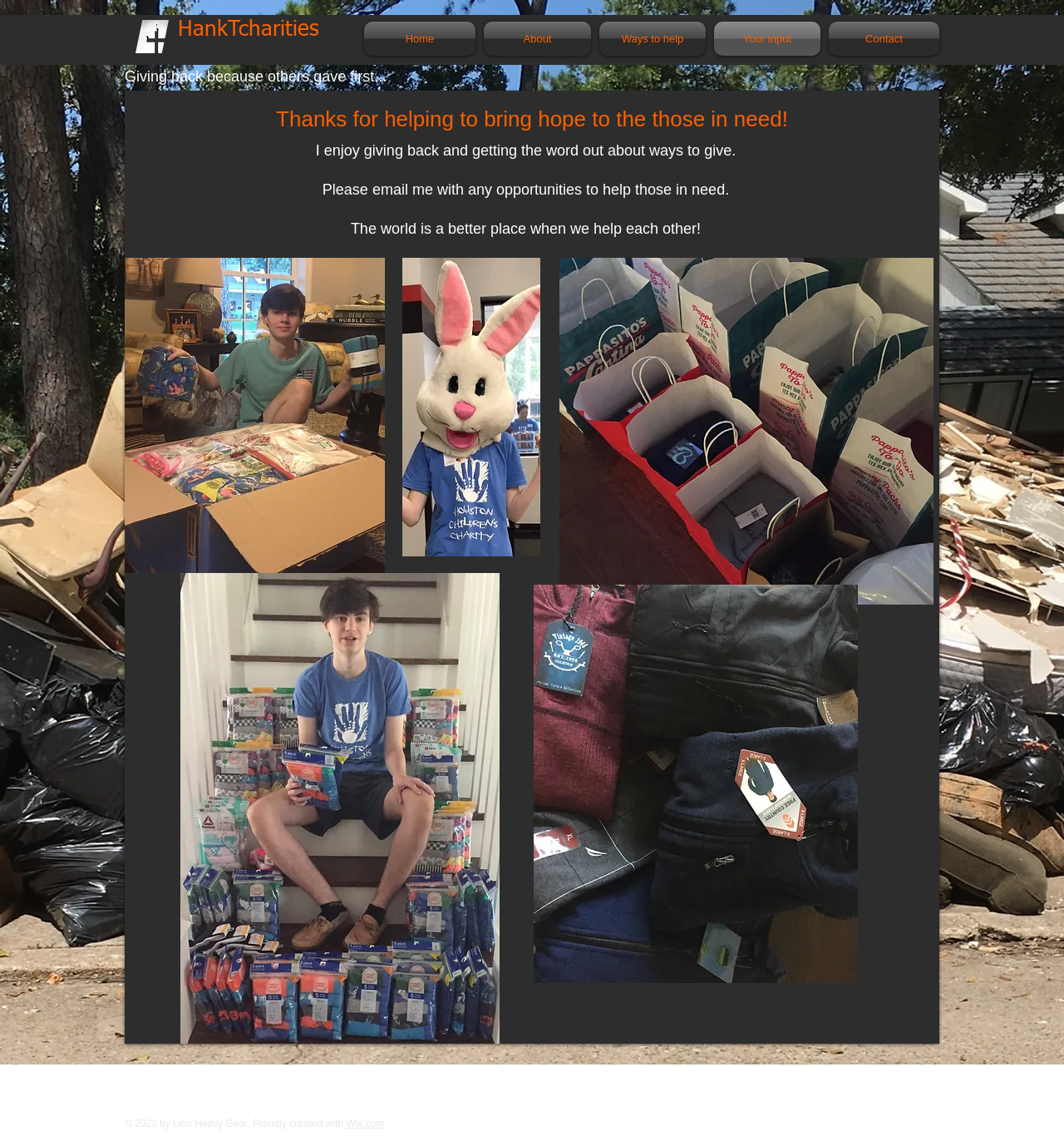What is the website builder mentioned at the bottom of the webpage?
Based on the screenshot, answer the question with a single word or phrase.

Wix.com